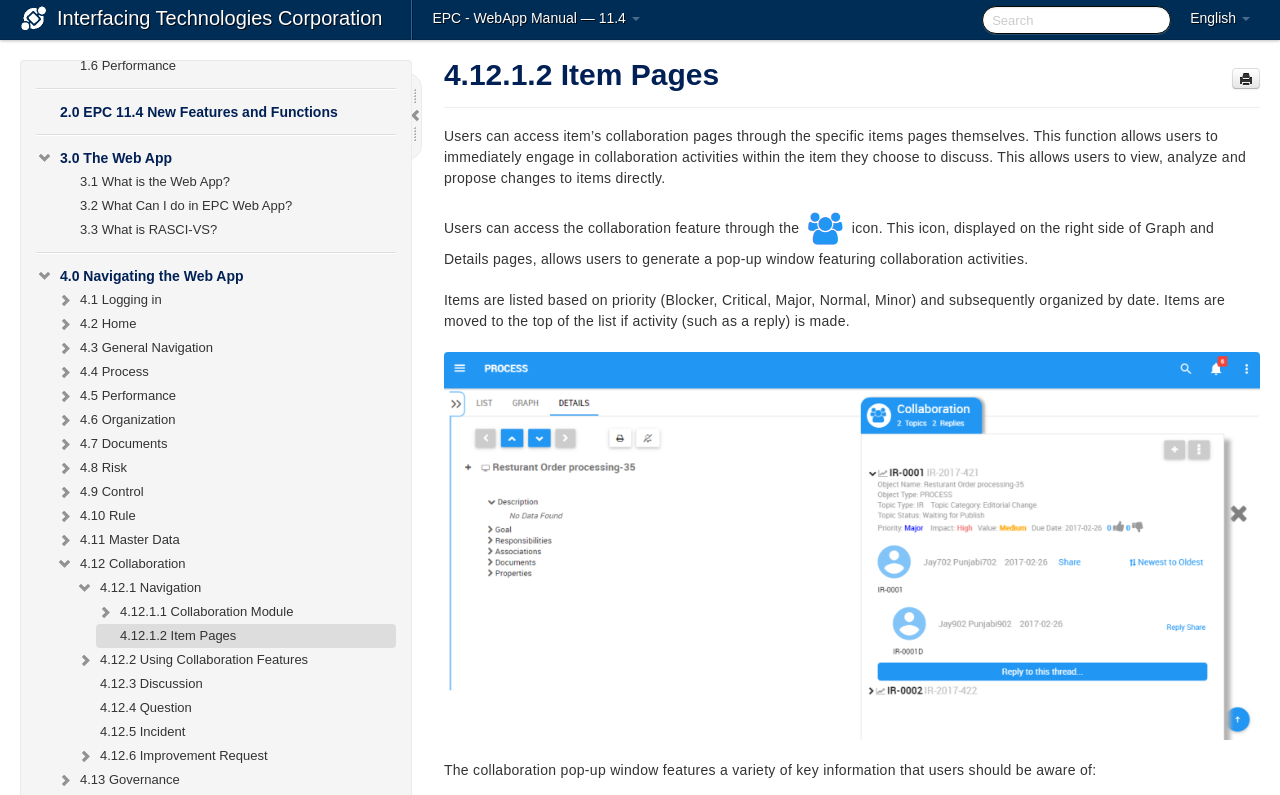What information is featured in the collaboration pop-up window? Look at the image and give a one-word or short phrase answer.

Key information about items